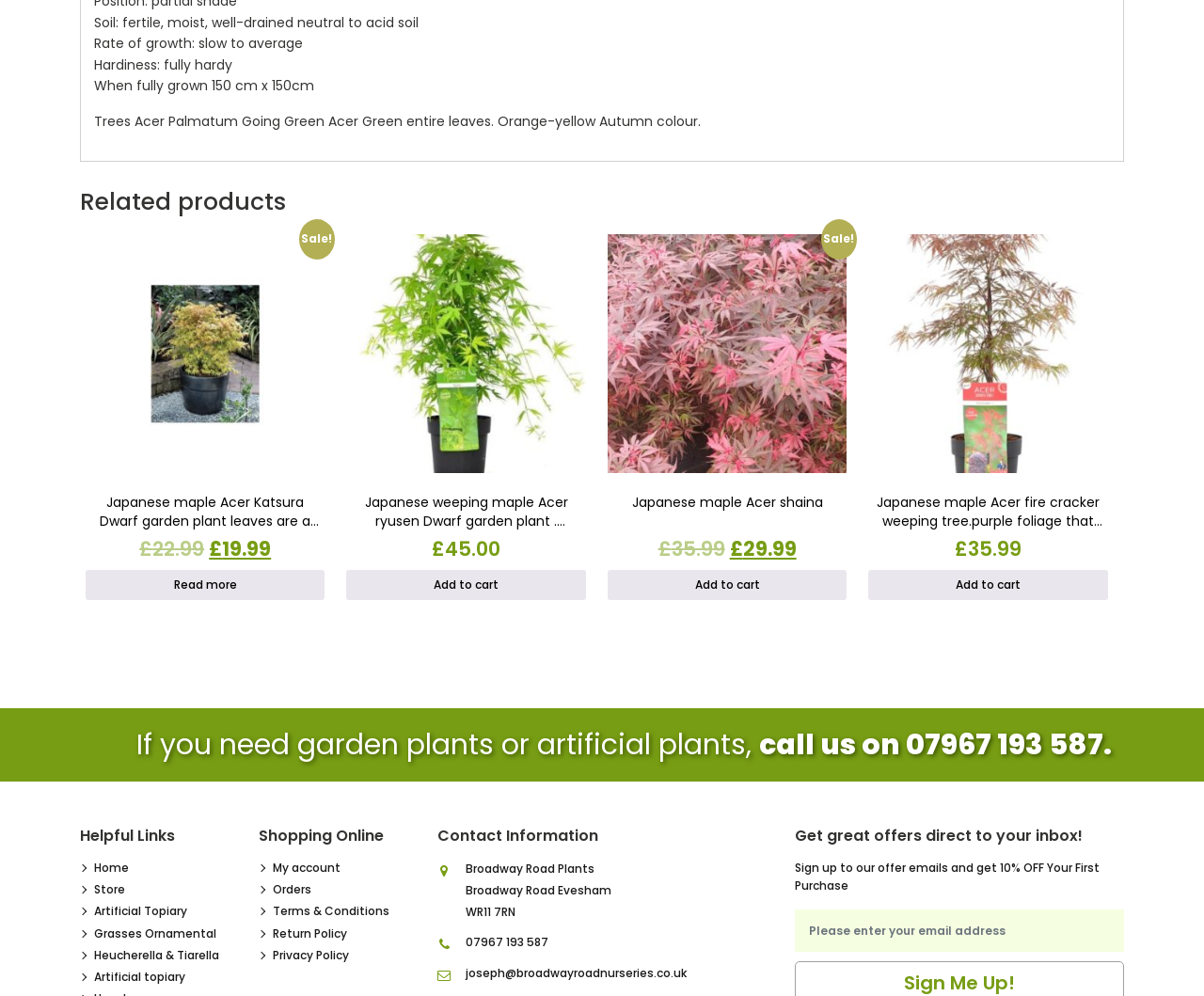Locate the bounding box coordinates of the item that should be clicked to fulfill the instruction: "Call us on 07967 193 587".

[0.387, 0.938, 0.455, 0.954]